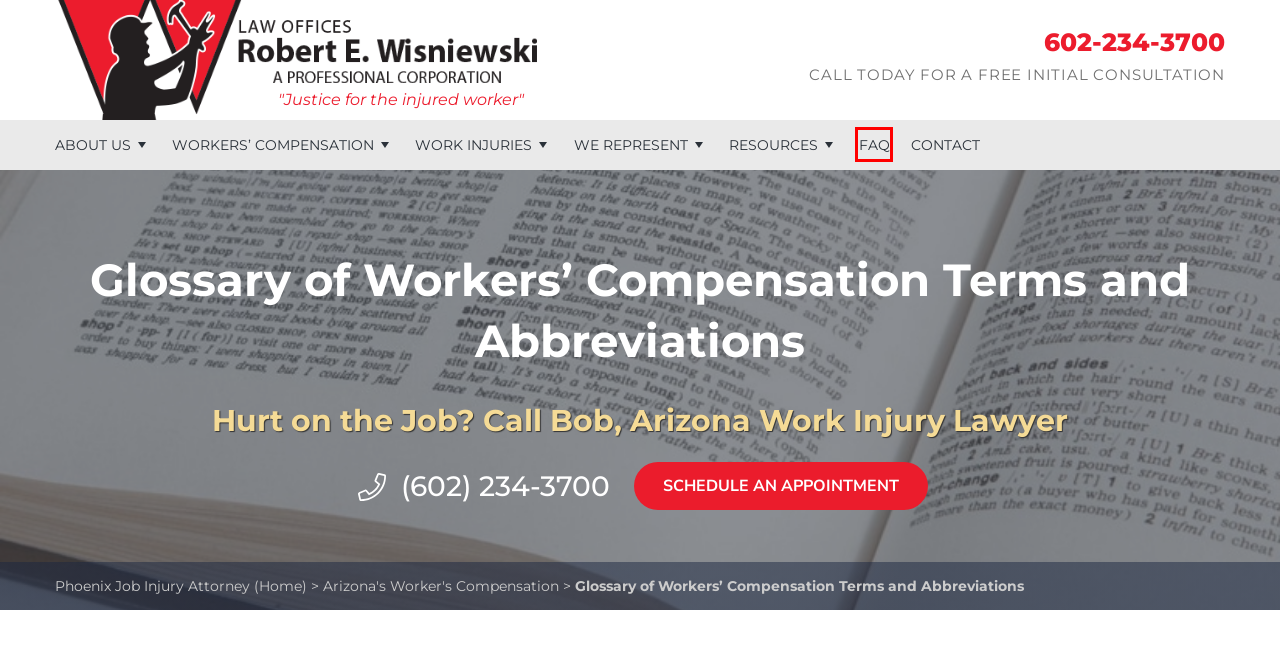You have a screenshot of a webpage with a red bounding box around an element. Identify the webpage description that best fits the new page that appears after clicking the selected element in the red bounding box. Here are the candidates:
A. AZ Workmans' Comp: Injured at Work Attorney's Q&A
B. Arizona Temporary Total Disability Benefits for Work Injuries
C. Phoenix, AZ Workers Compensation Lawyer [100% Job Injury]
D. Basic Arizona Workers’ Compensation Forms You Need To Know
E. Workers’ Compensation Guide for Arizona Injured Employees
F. Arizona MMI & Its Effect on Workers’ Comp Benefits
G. Workers' Compensation Attorney in Phoenix, AZ
H. PHOENIX Work Injury Lawyer: AZ Workers' Comp Certified Specialist

A